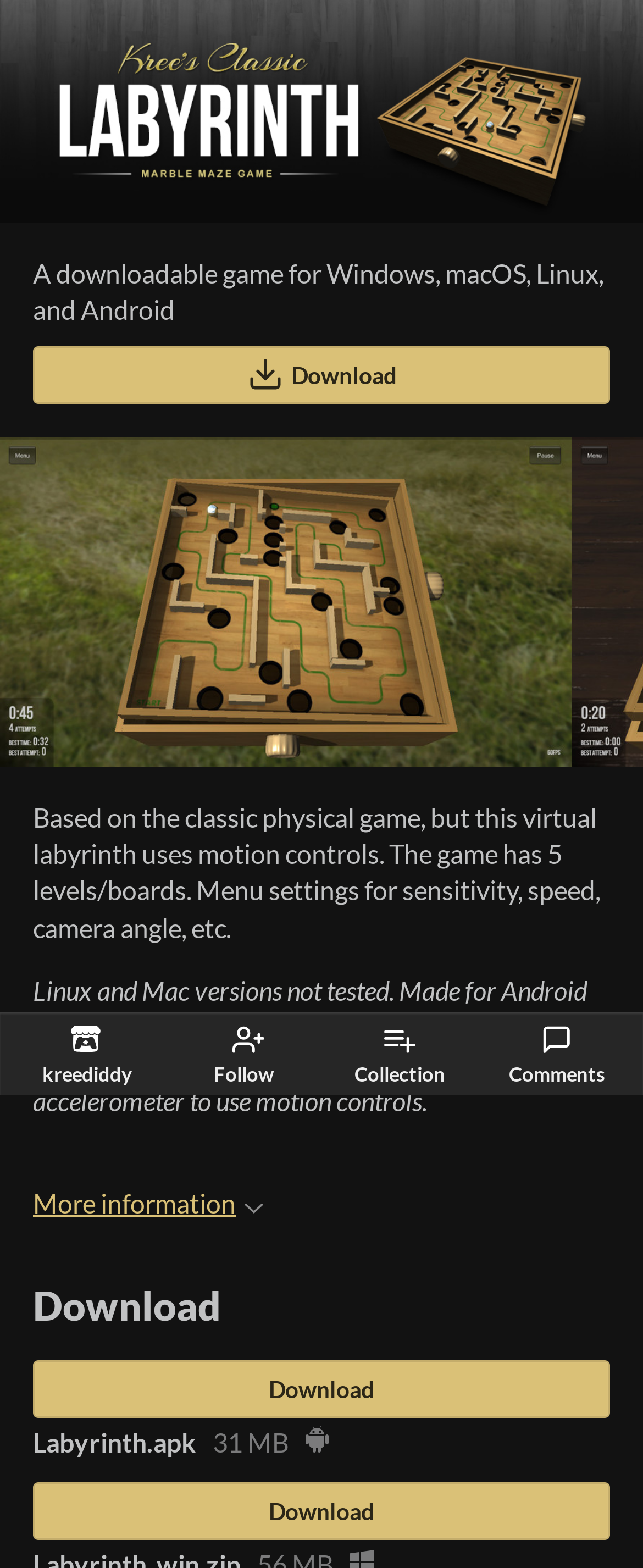Refer to the image and offer a detailed explanation in response to the question: What platforms is the game available for?

The platforms the game is available for can be found in the StaticText element with bounding box coordinates [0.051, 0.164, 0.938, 0.207] and text 'A downloadable game for Windows, macOS, Linux, and Android'.